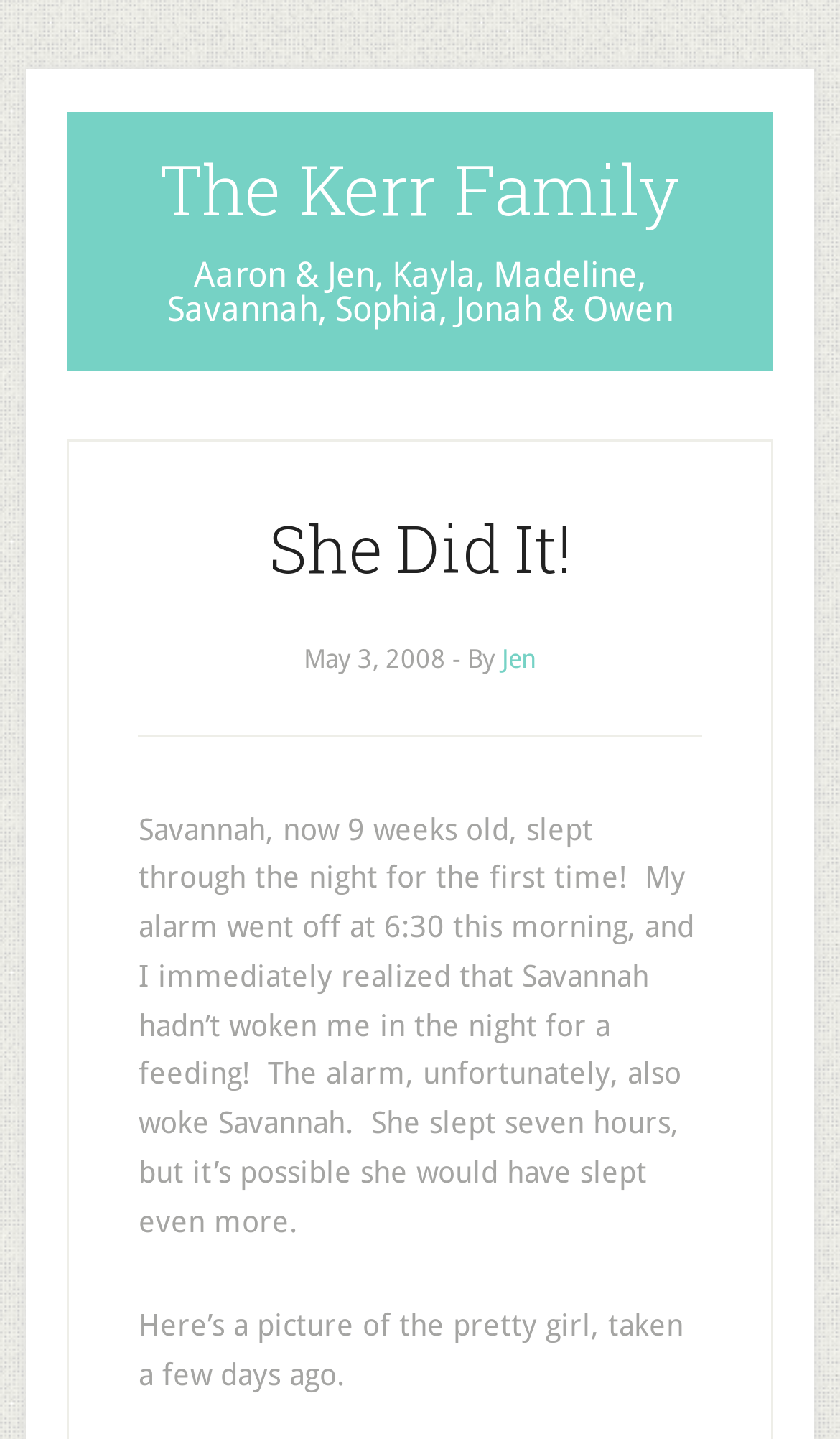Answer with a single word or phrase: 
What is the name of the 9-week-old baby?

Savannah